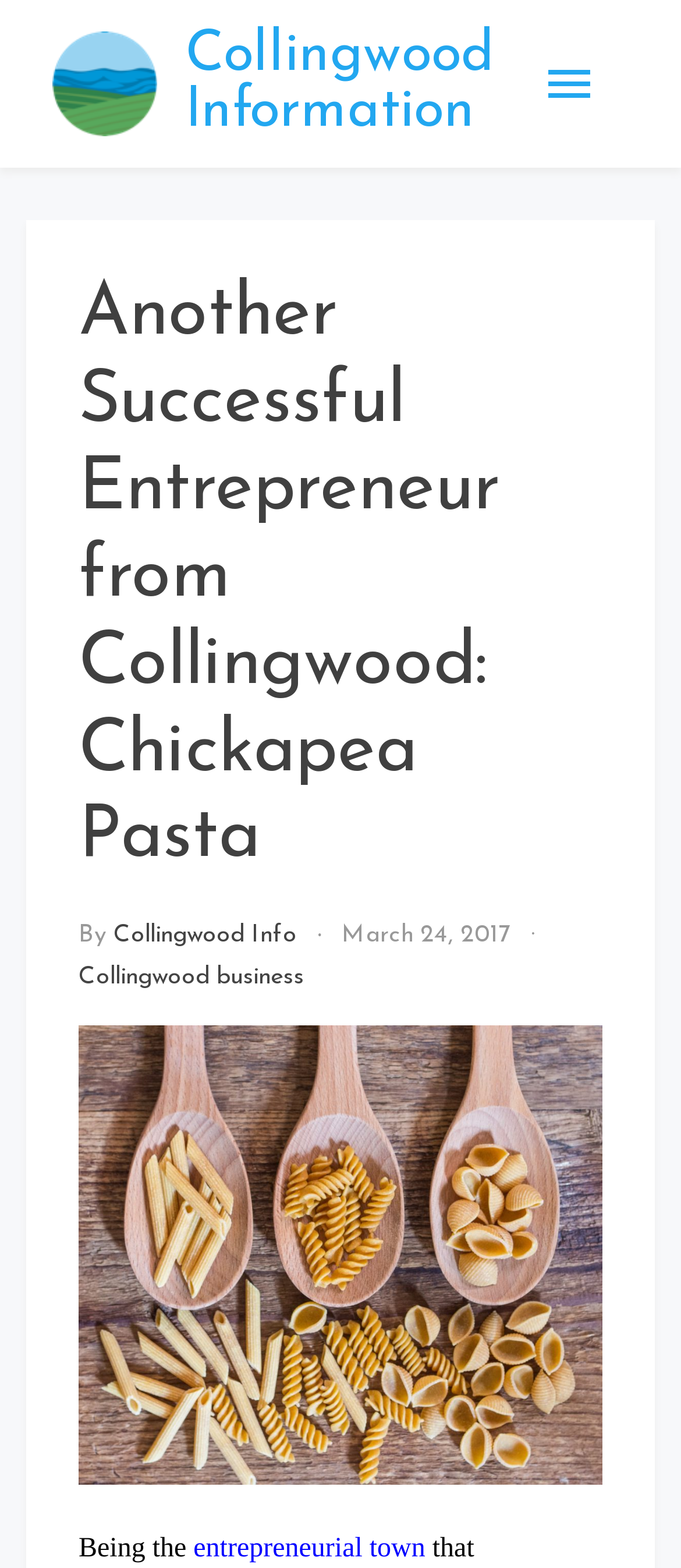Using the information in the image, could you please answer the following question in detail:
What is the tone of the article?

By analyzing the structure and content of the webpage, I infer that the tone of the article is informative, as it appears to be providing information about a successful entrepreneur and their business, Chickapea Pasta.